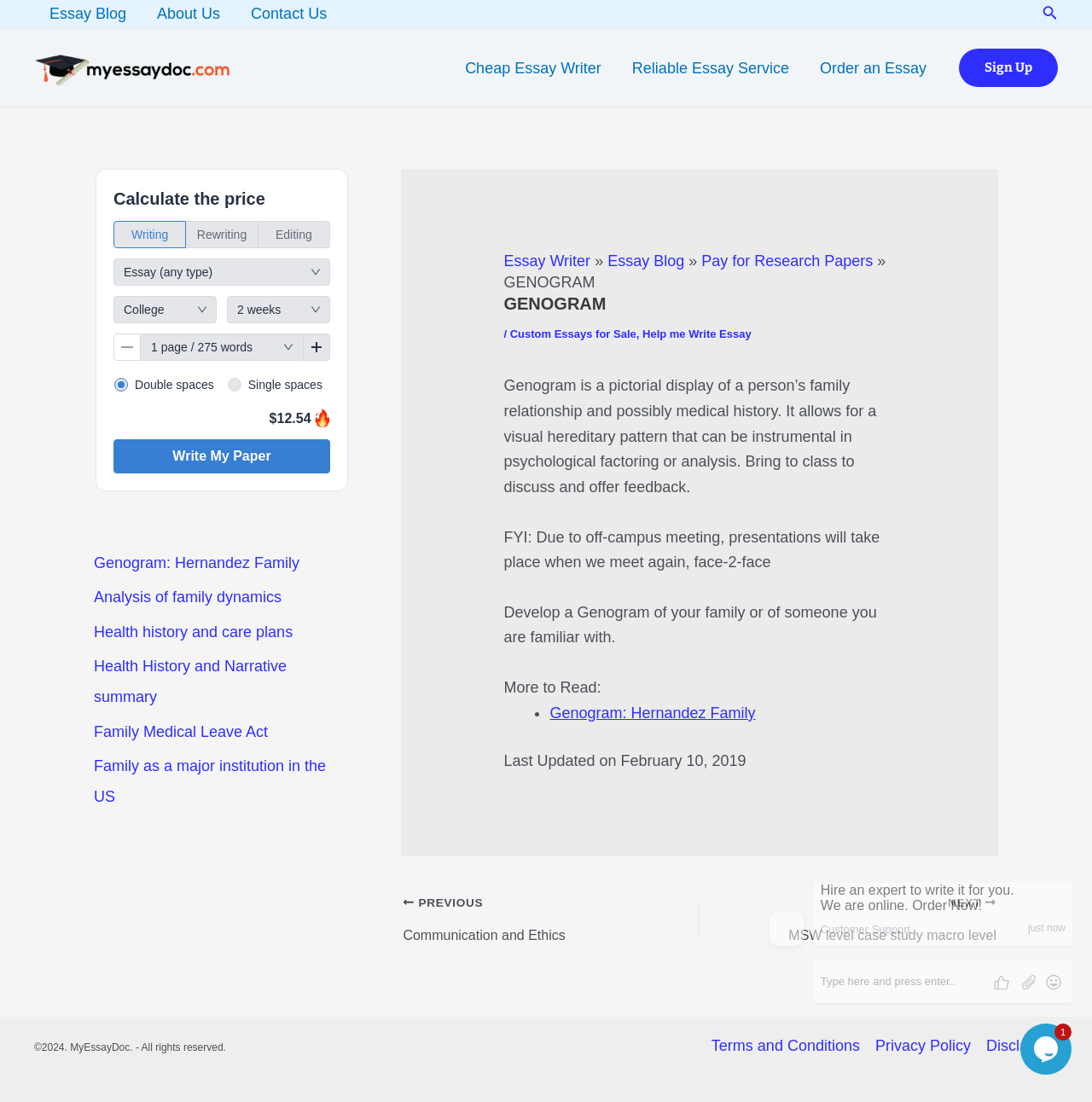Identify the bounding box coordinates of the part that should be clicked to carry out this instruction: "Learn about Cheap Essay Writers".

[0.412, 0.034, 0.565, 0.089]